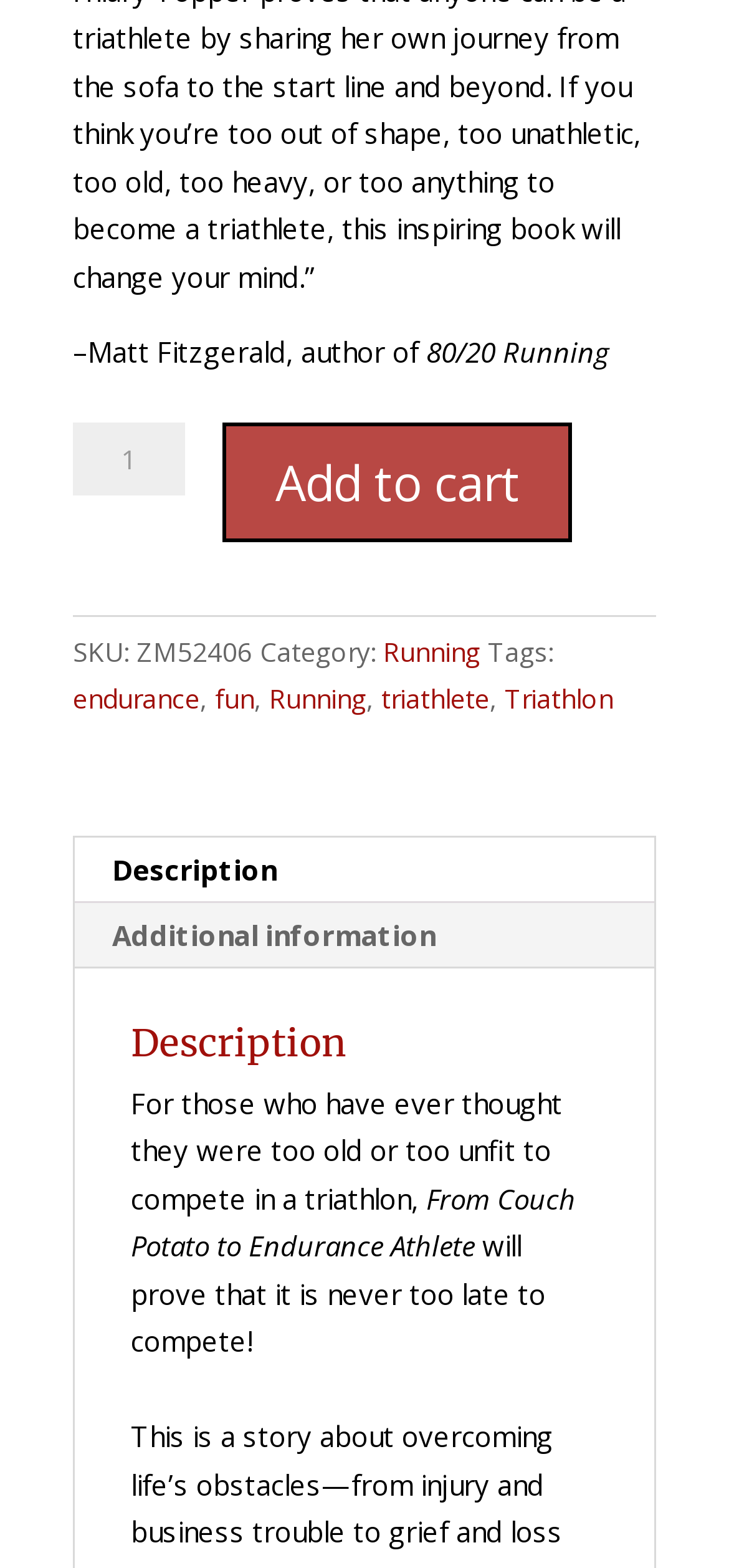Please provide a comprehensive answer to the question based on the screenshot: What is the author of the book?

The answer can be found by looking at the first StaticText element, which contains the text '–Matt Fitzgerald, author of'. This indicates that Matt Fitzgerald is the author of the book.